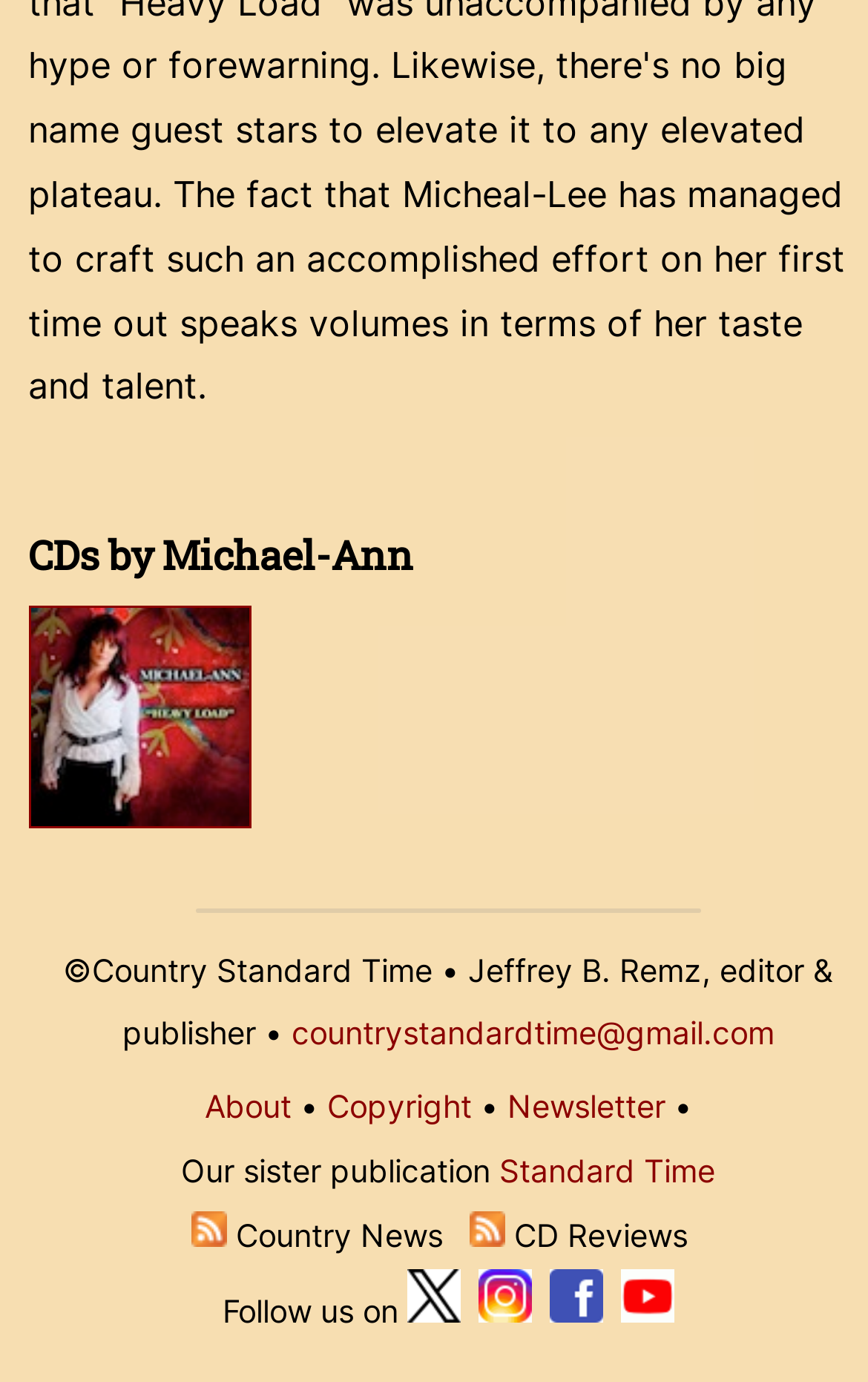Provide the bounding box coordinates for the UI element that is described as: "countrystandardtime@gmail.com".

[0.336, 0.734, 0.892, 0.761]